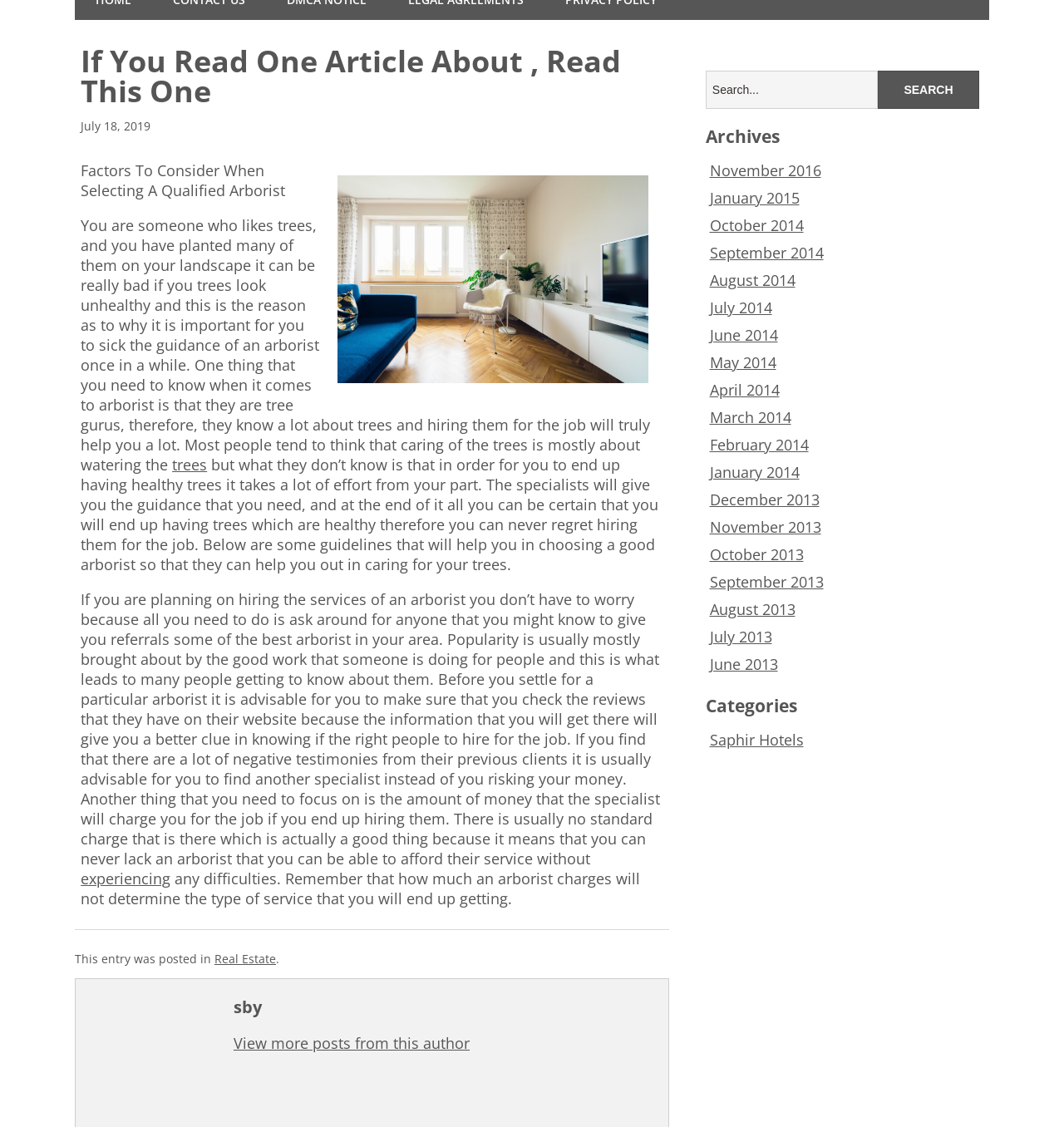Calculate the bounding box coordinates of the UI element given the description: "September 2014".

[0.667, 0.215, 0.774, 0.233]